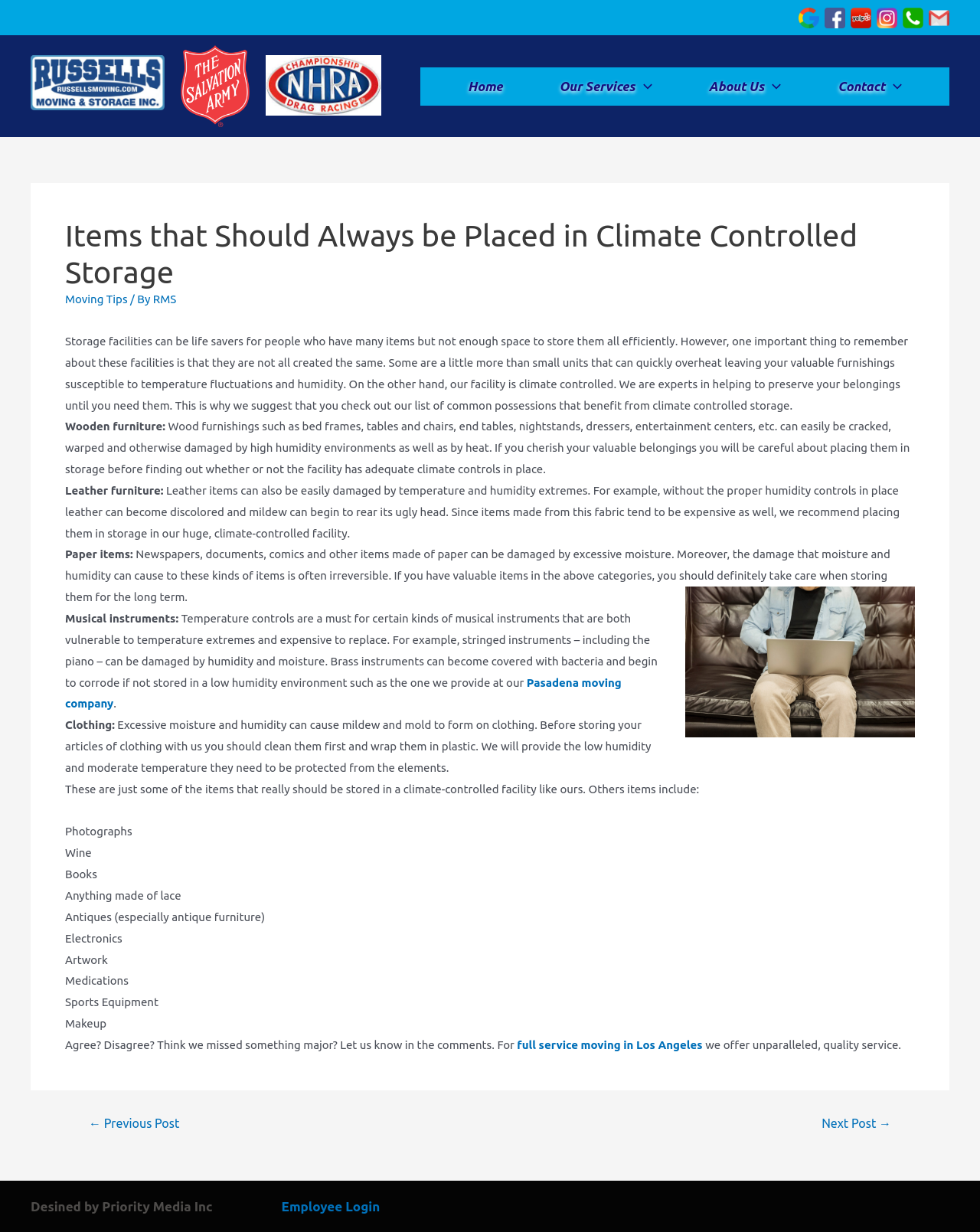Please provide a comprehensive response to the question based on the details in the image: What type of items are mentioned as benefiting from climate-controlled storage?

The webpage lists several types of items that benefit from climate-controlled storage, including wooden furniture, leather furniture, paper items, musical instruments, clothing, photographs, wine, books, and more.